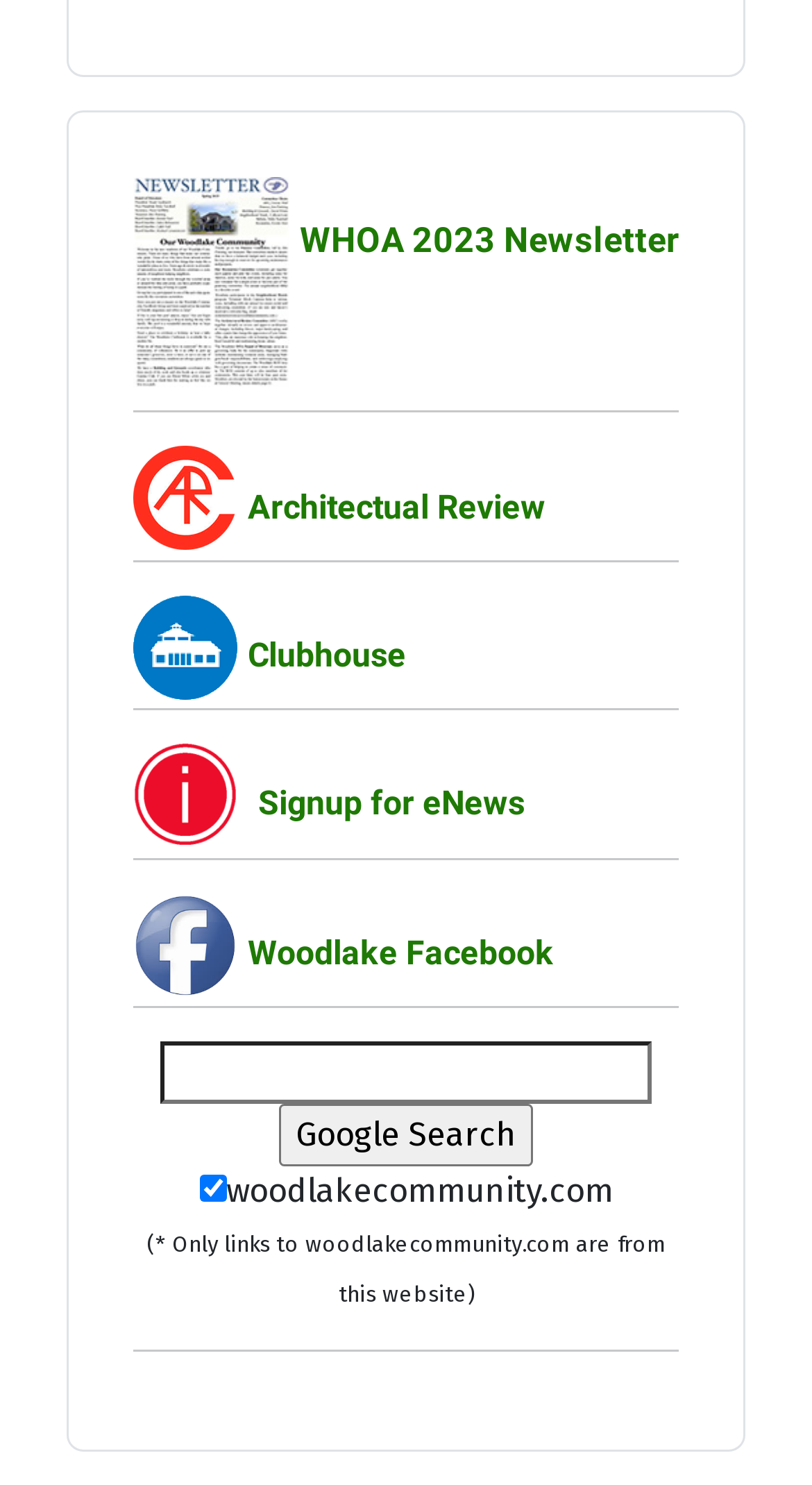Please determine the bounding box coordinates of the element to click in order to execute the following instruction: "Visit Clubhouse". The coordinates should be four float numbers between 0 and 1, specified as [left, top, right, bottom].

[0.305, 0.428, 0.5, 0.454]